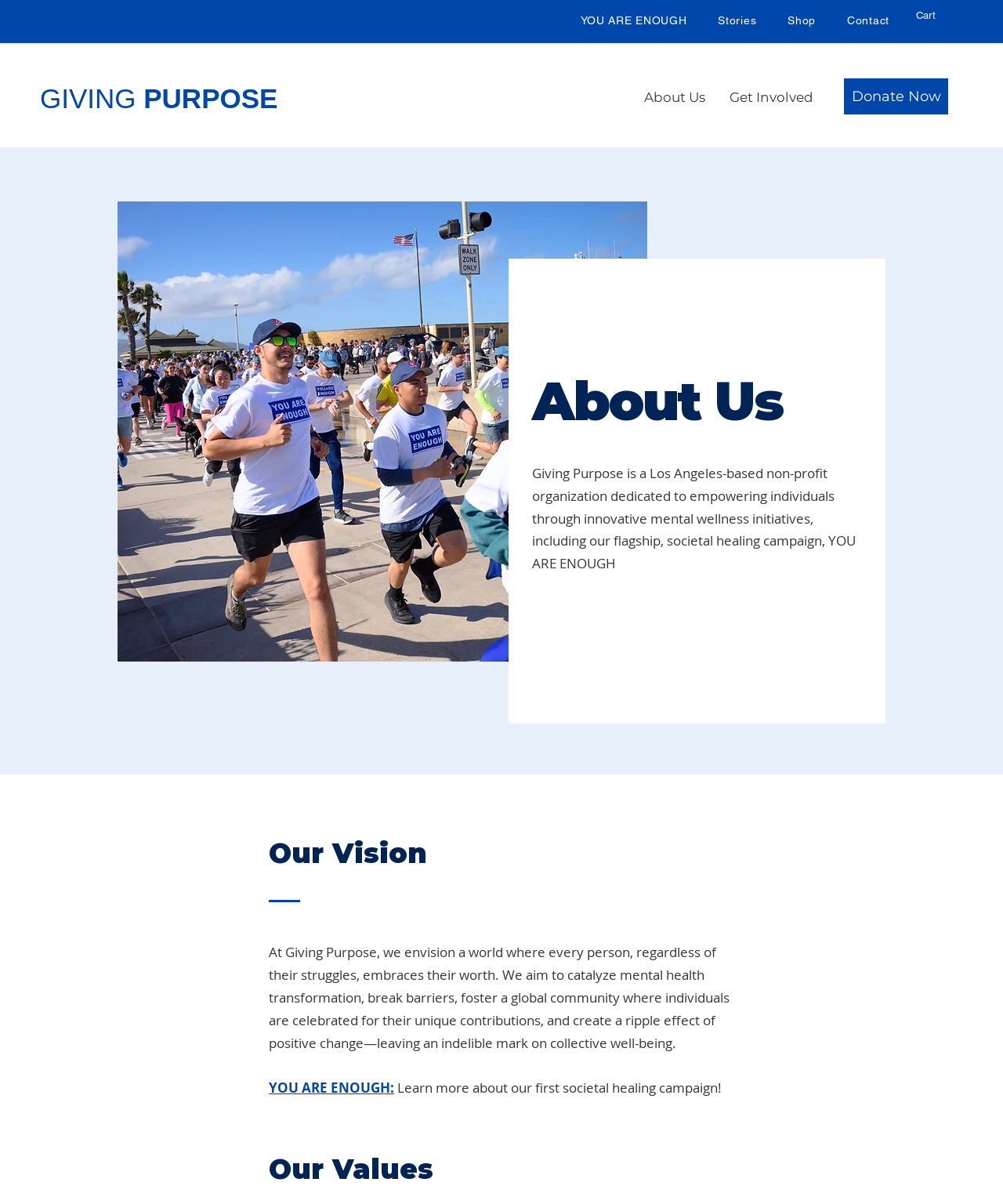Identify the bounding box coordinates of the region that should be clicked to execute the following instruction: "Go to the 'Shop' section".

[0.778, 0.005, 0.821, 0.029]